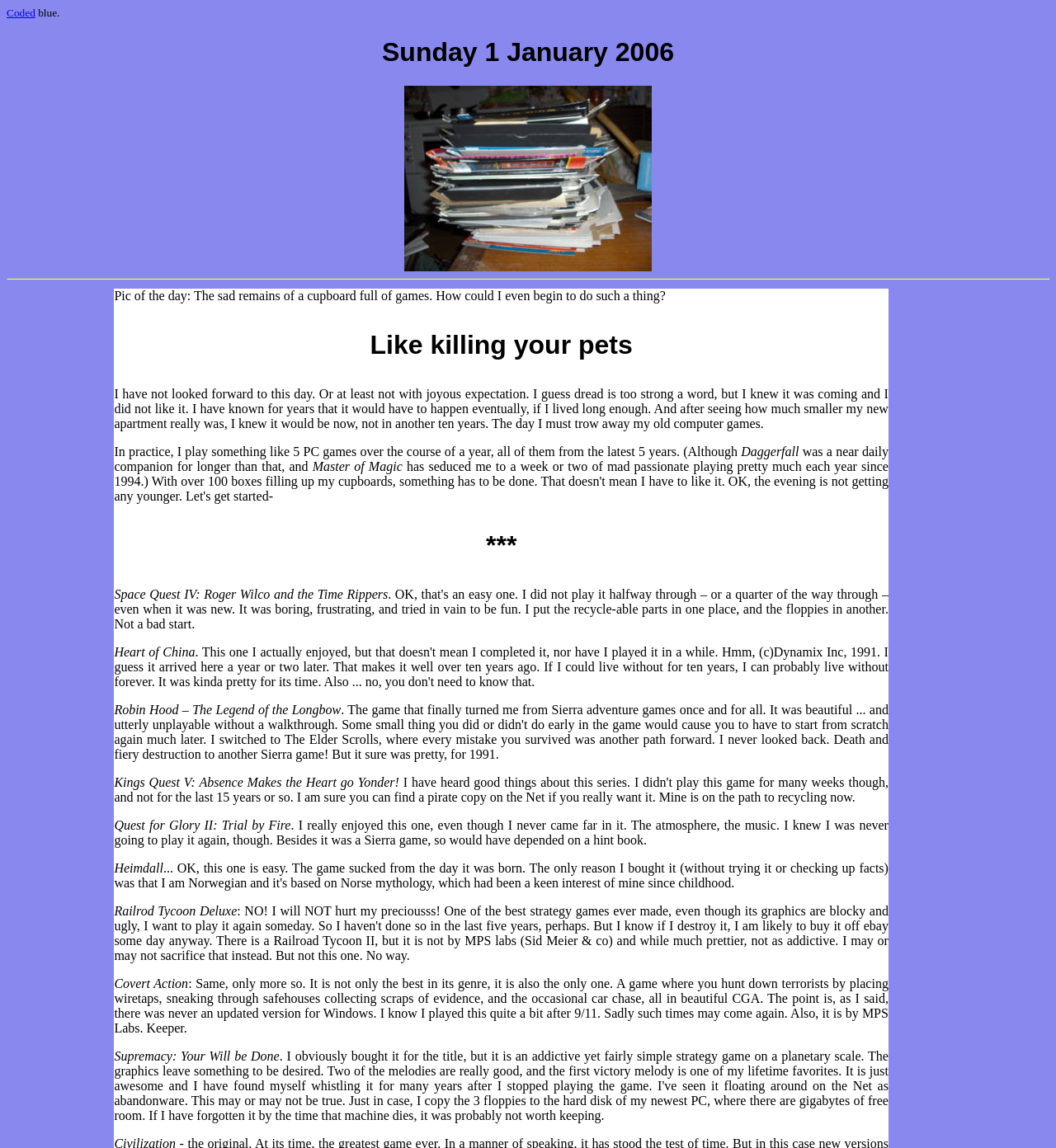How many headings are below the separator?
Refer to the image and respond with a one-word or short-phrase answer.

2